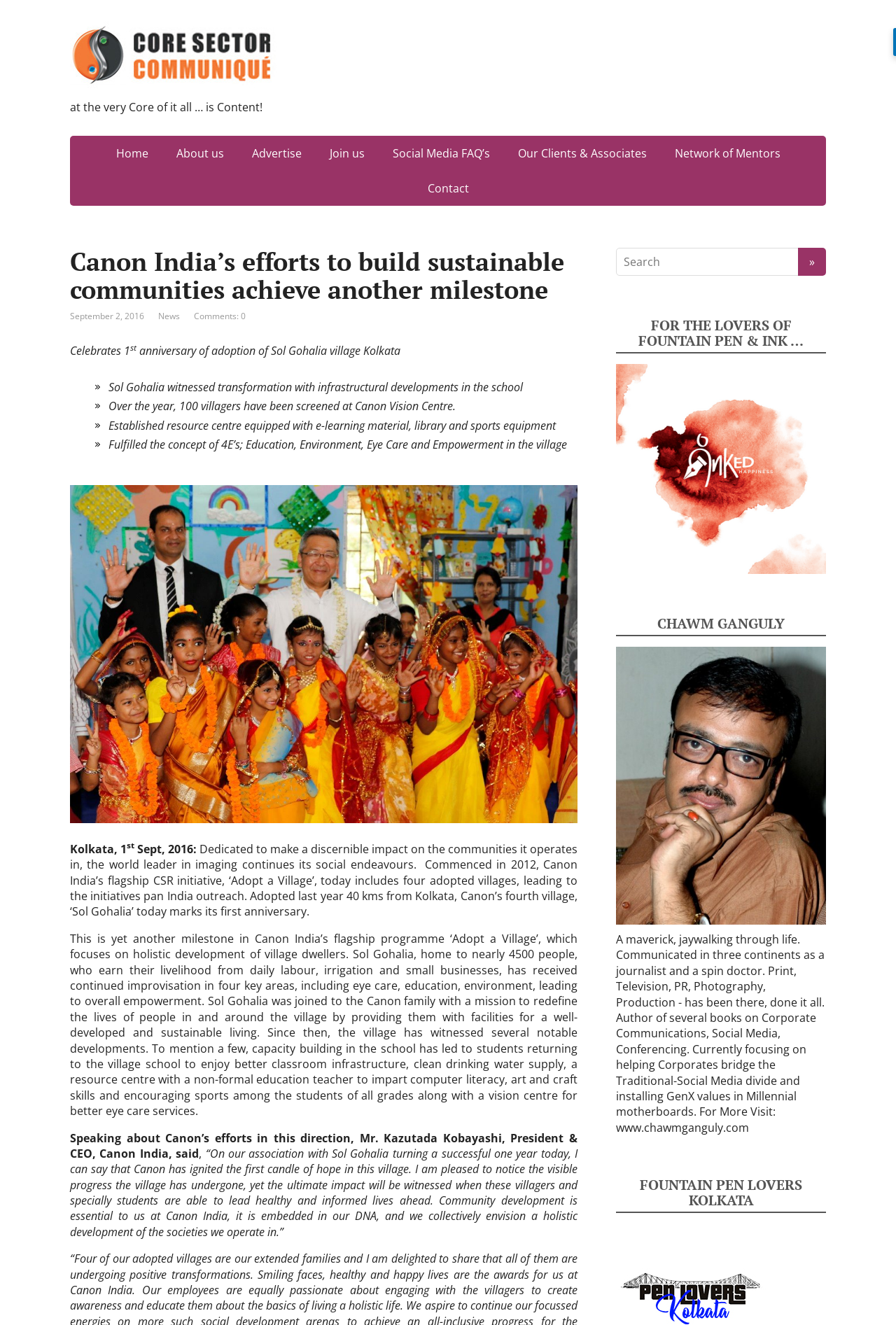Please find the bounding box coordinates of the clickable region needed to complete the following instruction: "Check the 'News' section". The bounding box coordinates must consist of four float numbers between 0 and 1, i.e., [left, top, right, bottom].

[0.177, 0.234, 0.201, 0.243]